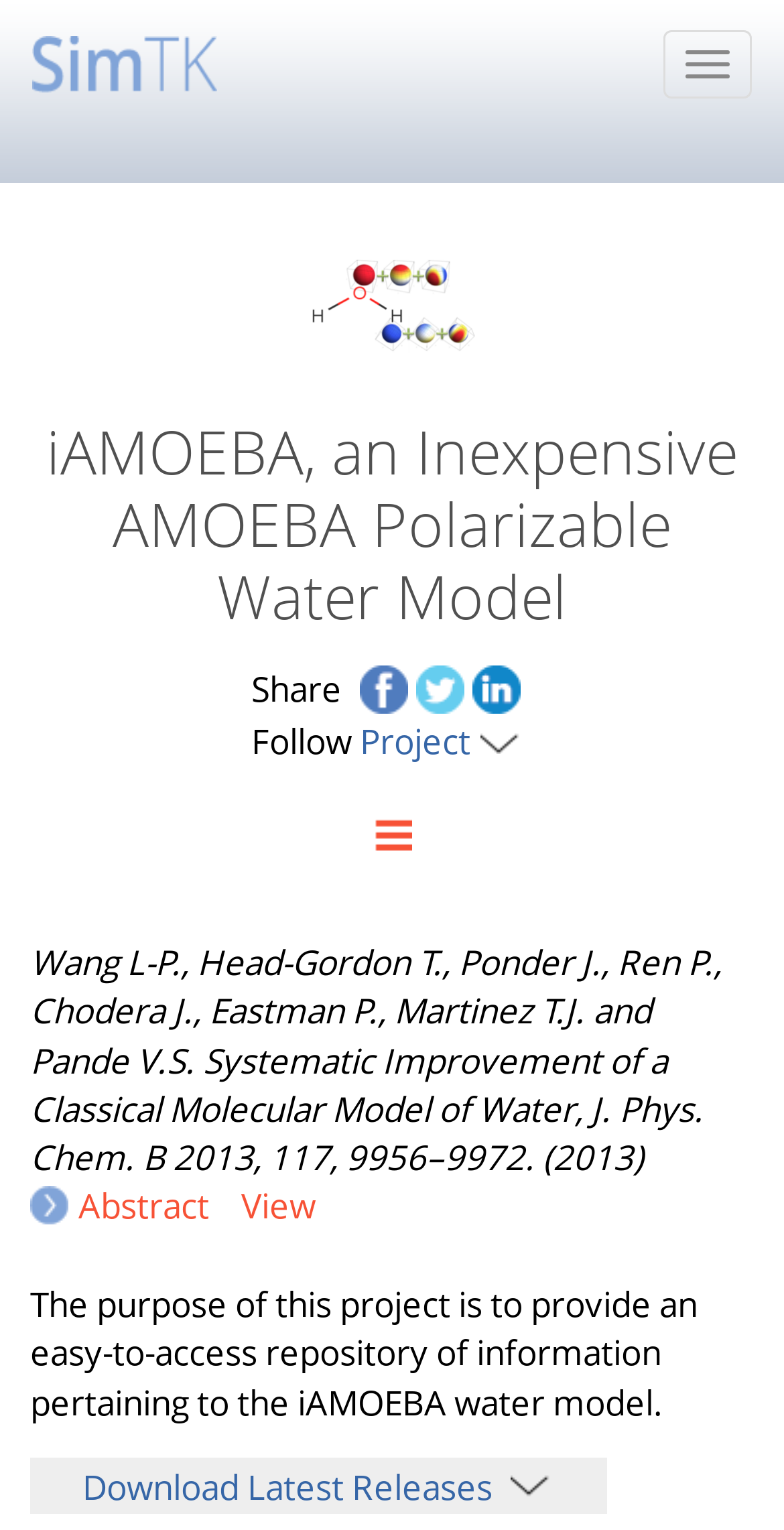Please determine the bounding box of the UI element that matches this description: Abstract. The coordinates should be given as (top-left x, top-left y, bottom-right x, bottom-right y), with all values between 0 and 1.

[0.038, 0.773, 0.267, 0.803]